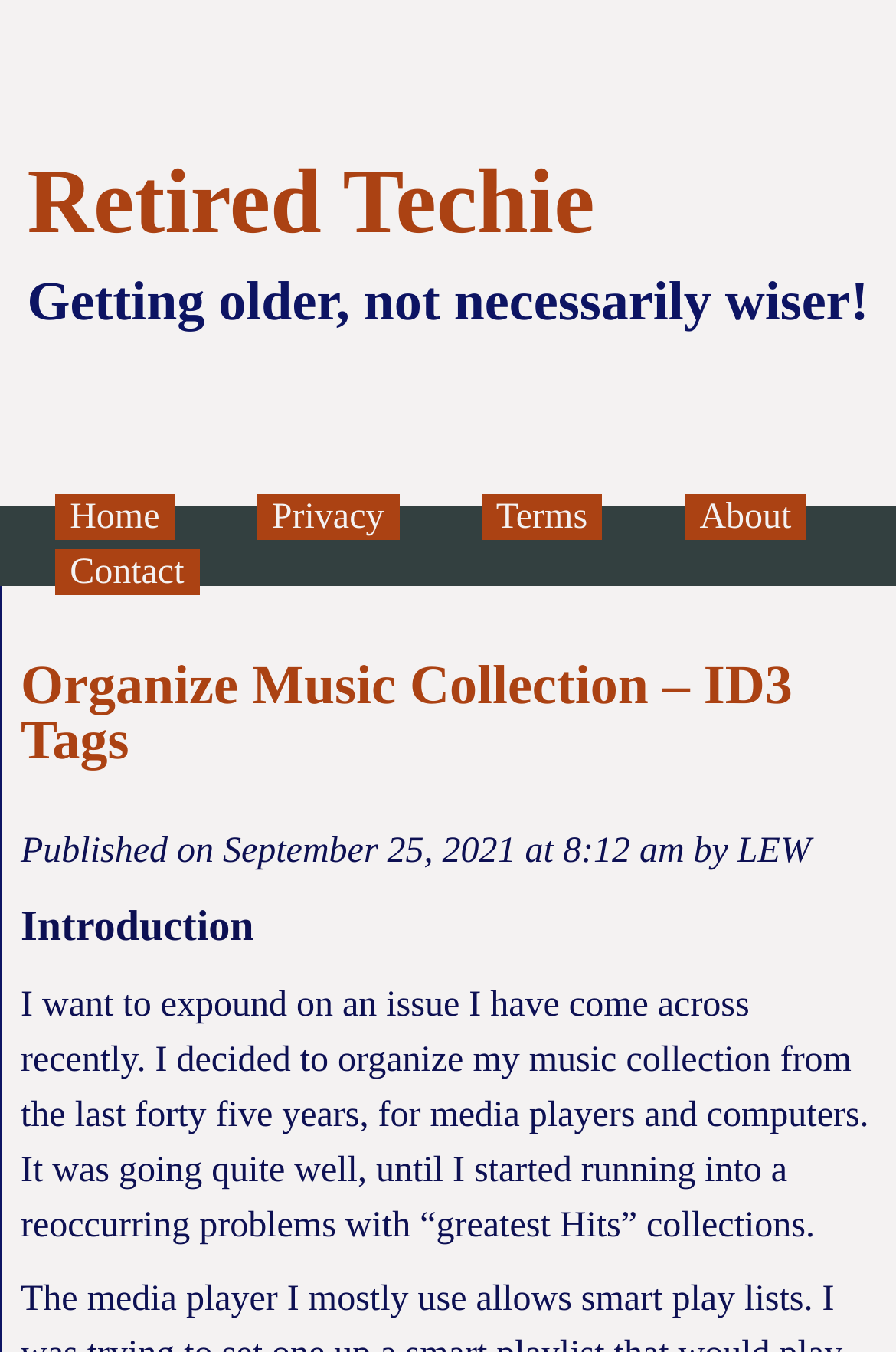What is the issue the author encountered while organizing their music collection?
Provide a short answer using one word or a brief phrase based on the image.

Reoccurring problems with 'greatest Hits' collections